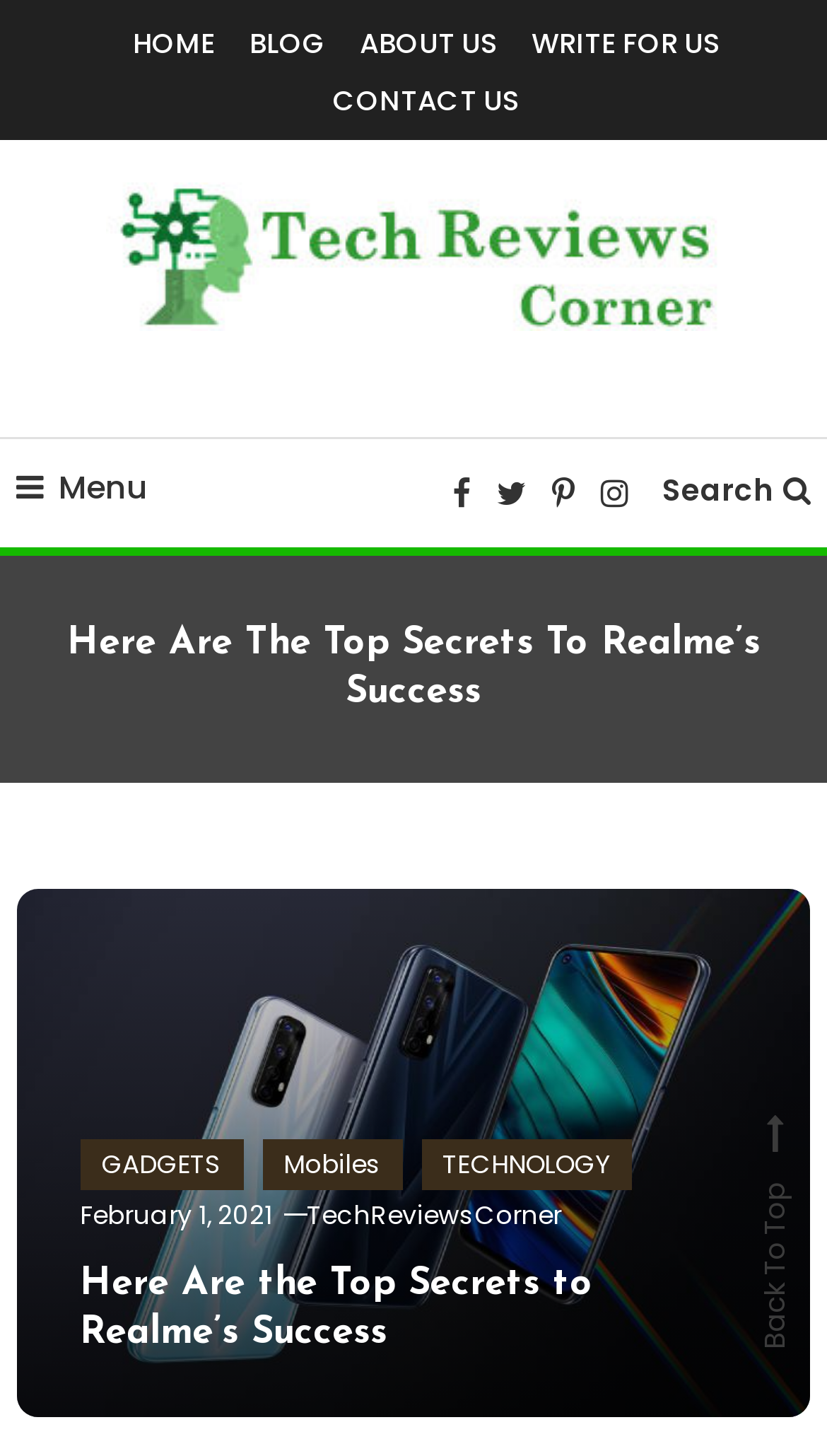What is the topic of the article?
Provide a fully detailed and comprehensive answer to the question.

I determined the answer by reading the main heading of the webpage, which says 'Here Are the Top Secrets to Realme’s Success'. This suggests that the article is about the success of Realme.